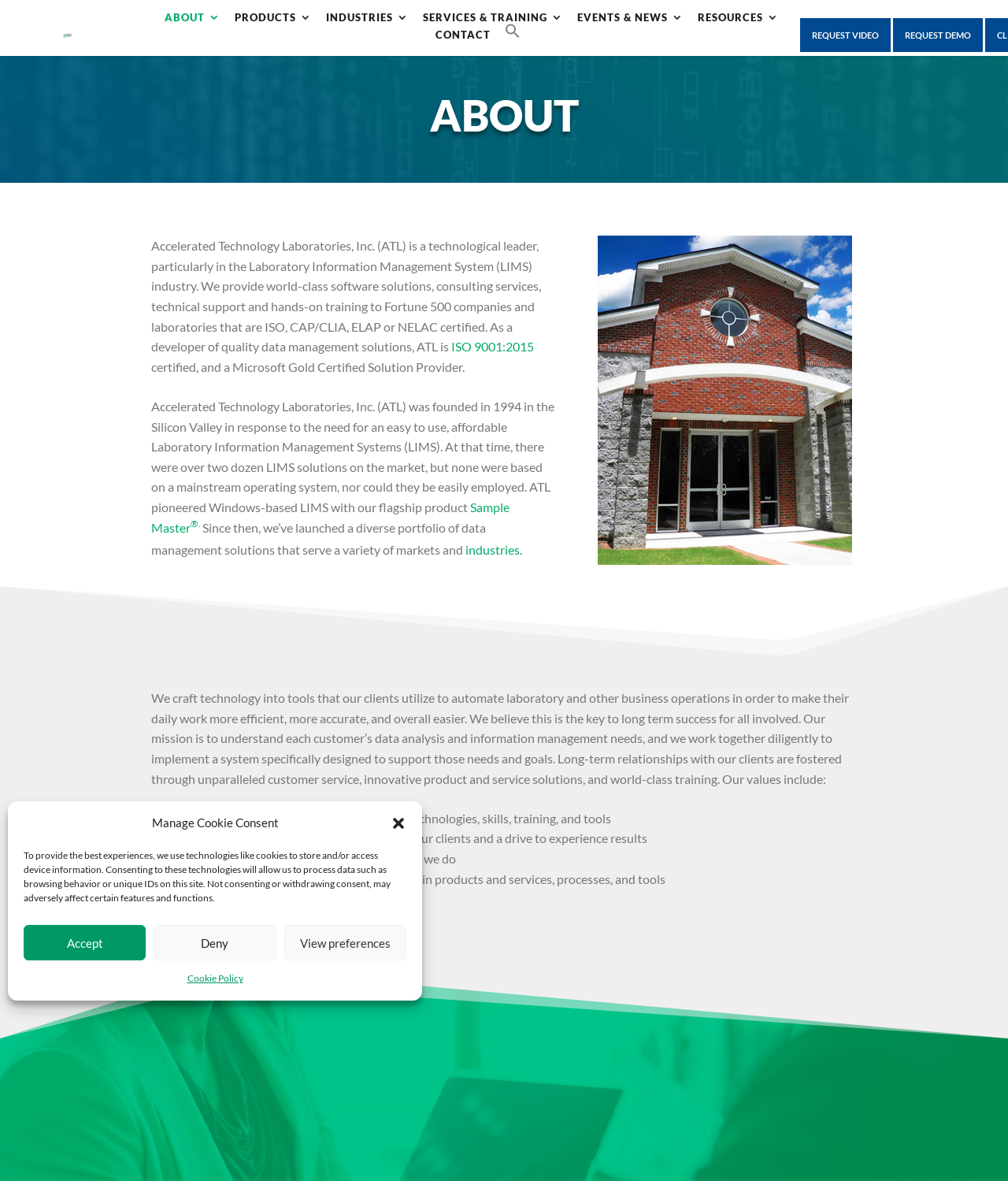Please identify the bounding box coordinates of the element on the webpage that should be clicked to follow this instruction: "Click the 'About Us' link". The bounding box coordinates should be given as four float numbers between 0 and 1, formatted as [left, top, right, bottom].

[0.062, 0.022, 0.08, 0.035]